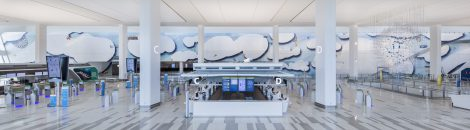What is depicted on the walls of the terminal?
Answer with a single word or short phrase according to what you see in the image.

Abstract clouds mural